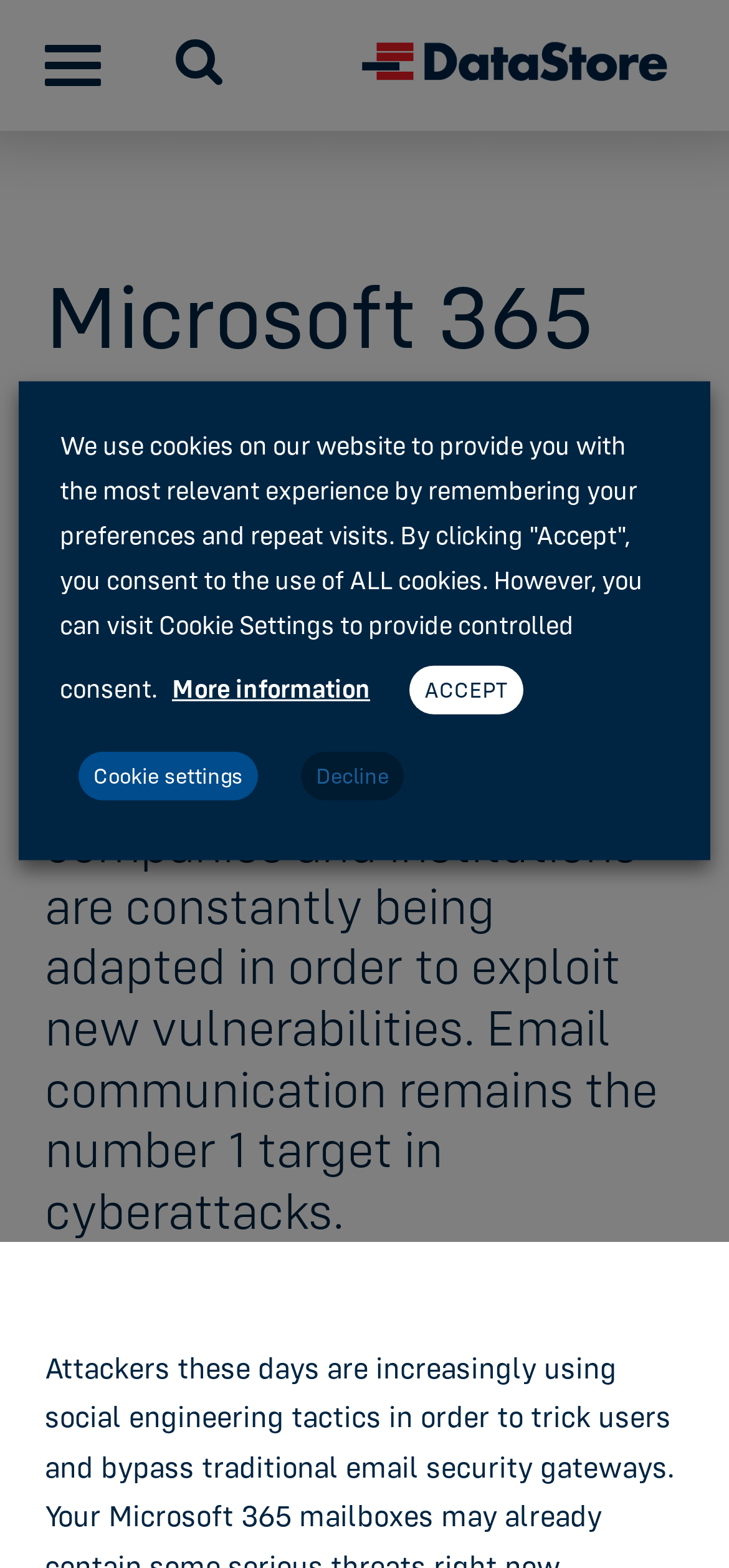What is the main purpose of the Email Threat Scanner?
Please answer the question with as much detail and depth as you can.

Based on the webpage content, the Email Threat Scanner is designed to detect email threats quickly and effectively, and protect email communication against cyberattacks. This is evident from the static text that mentions 91% of all cyberattacks start with an email, and the scanner is a solution to this problem.